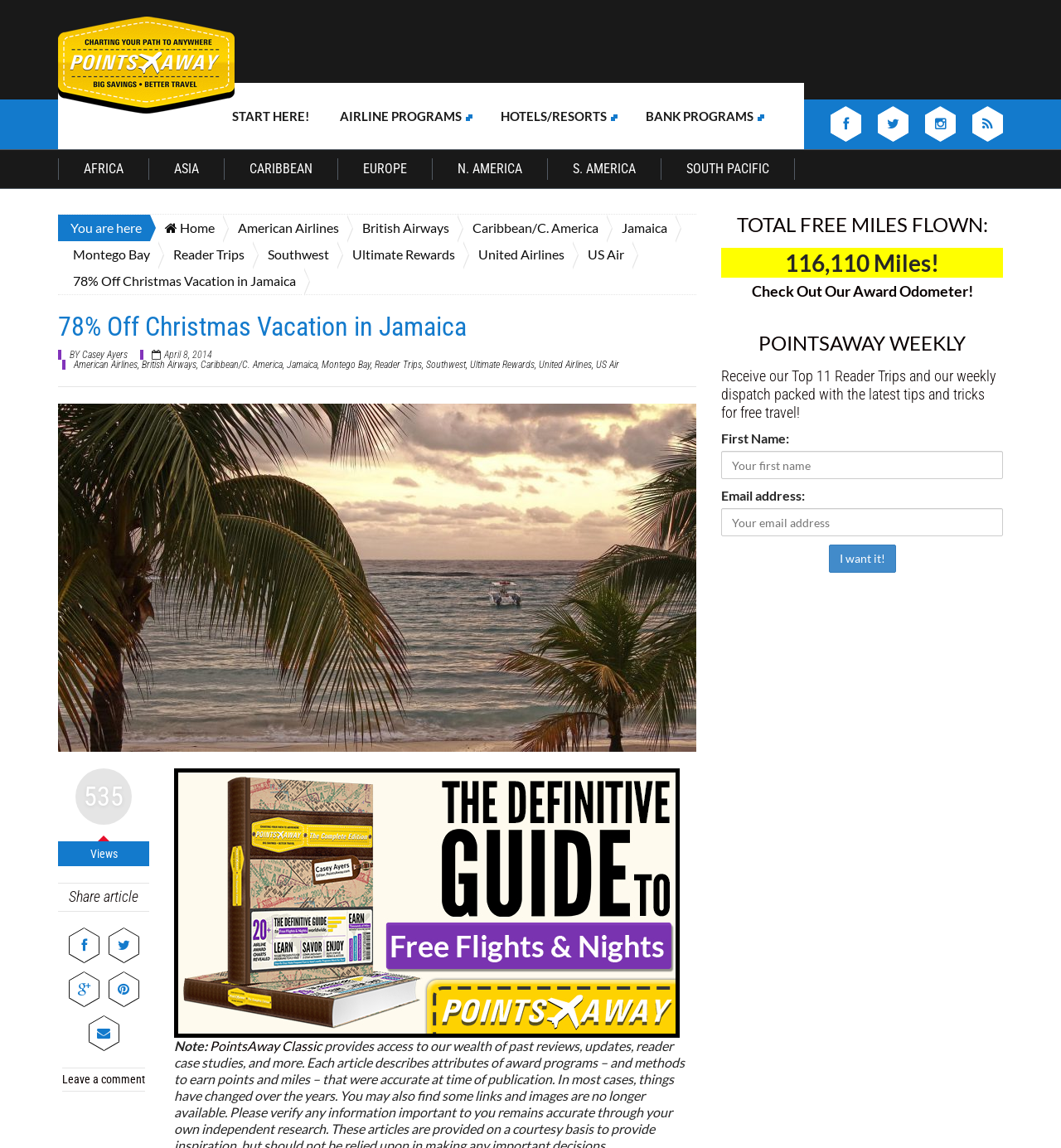What is the total number of free miles flown?
Using the image, provide a concise answer in one word or a short phrase.

116,110 Miles